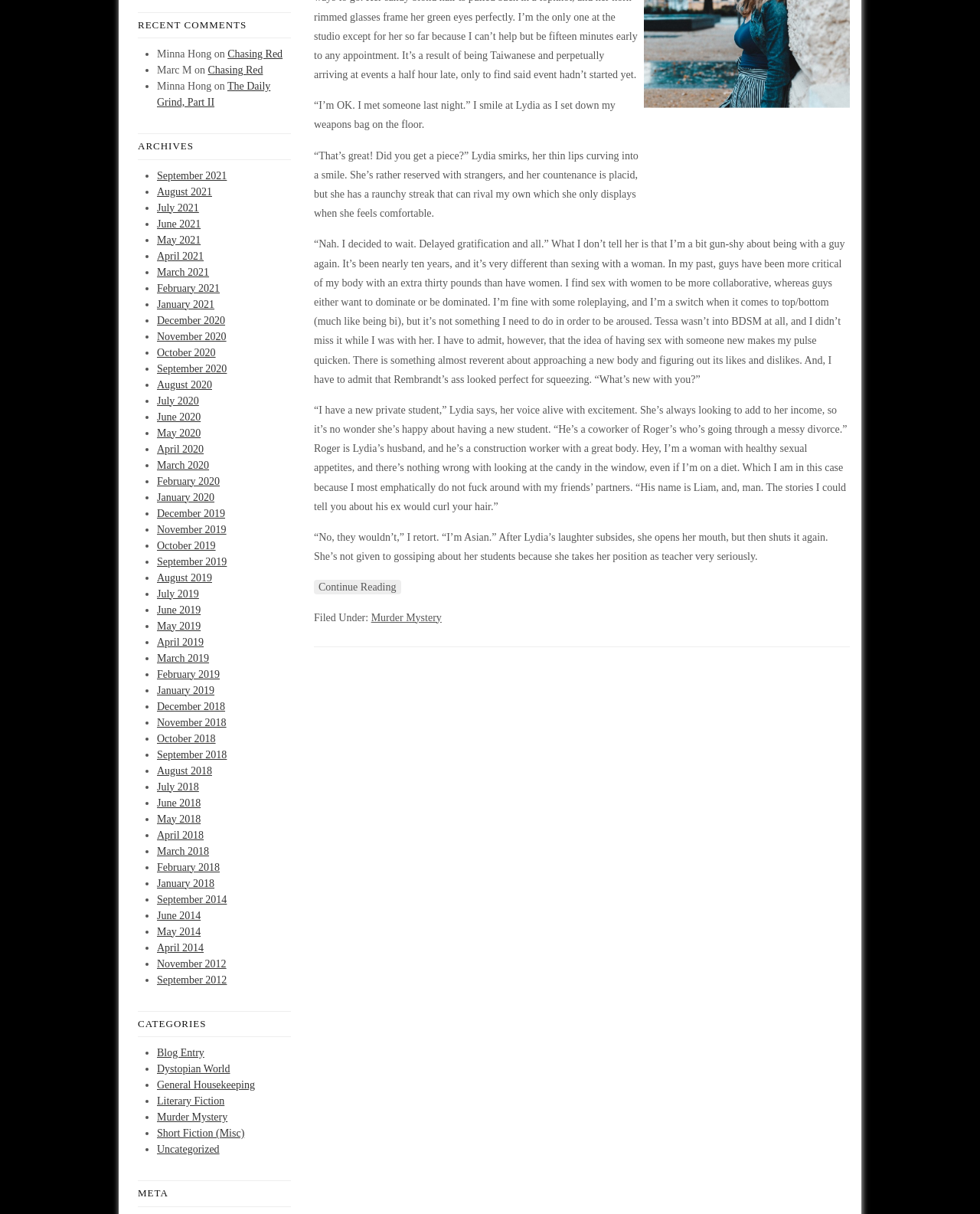Locate the UI element described by Start Free in the provided webpage screenshot. Return the bounding box coordinates in the format (top-left x, top-left y, bottom-right x, bottom-right y), ensuring all values are between 0 and 1.

None